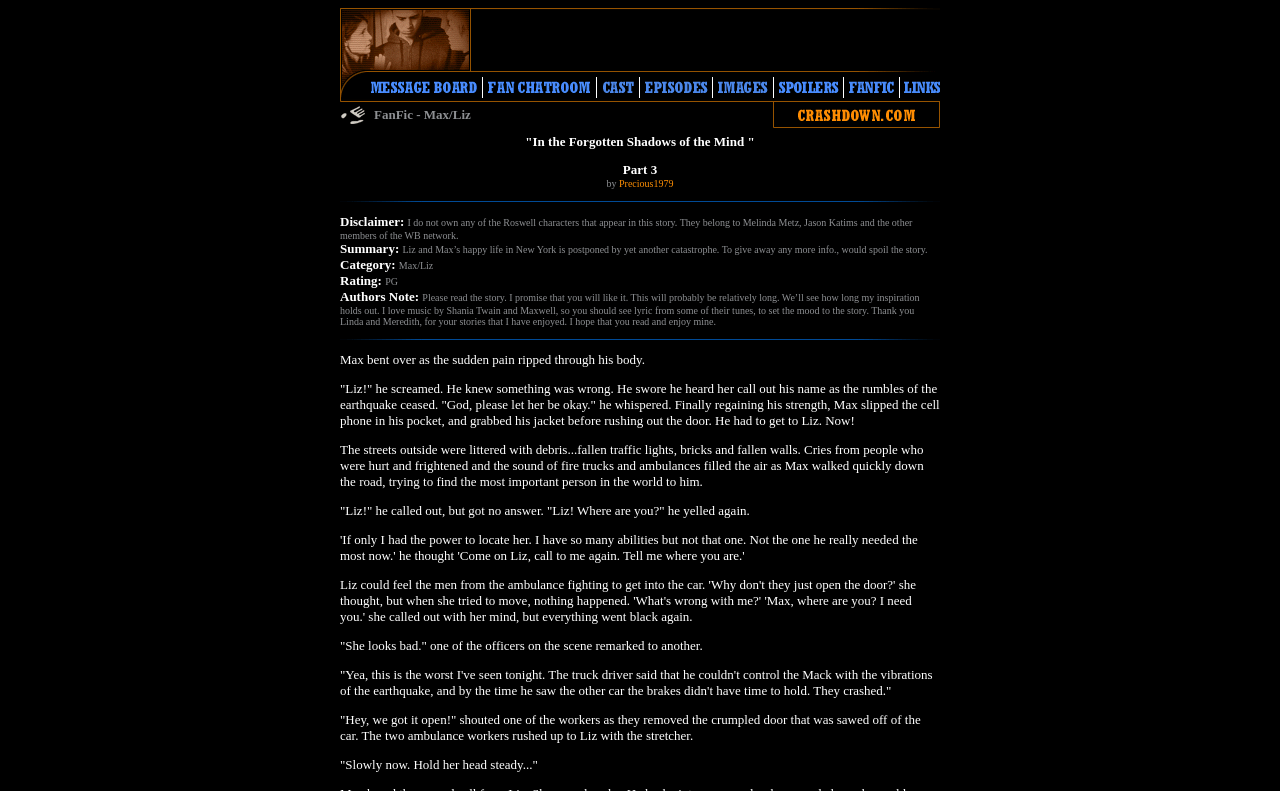What is the category of the story?
Offer a detailed and exhaustive answer to the question.

The category of the story is mentioned in the webpage content, specifically in the section that describes the story, which states that it belongs to the Max/Liz category.